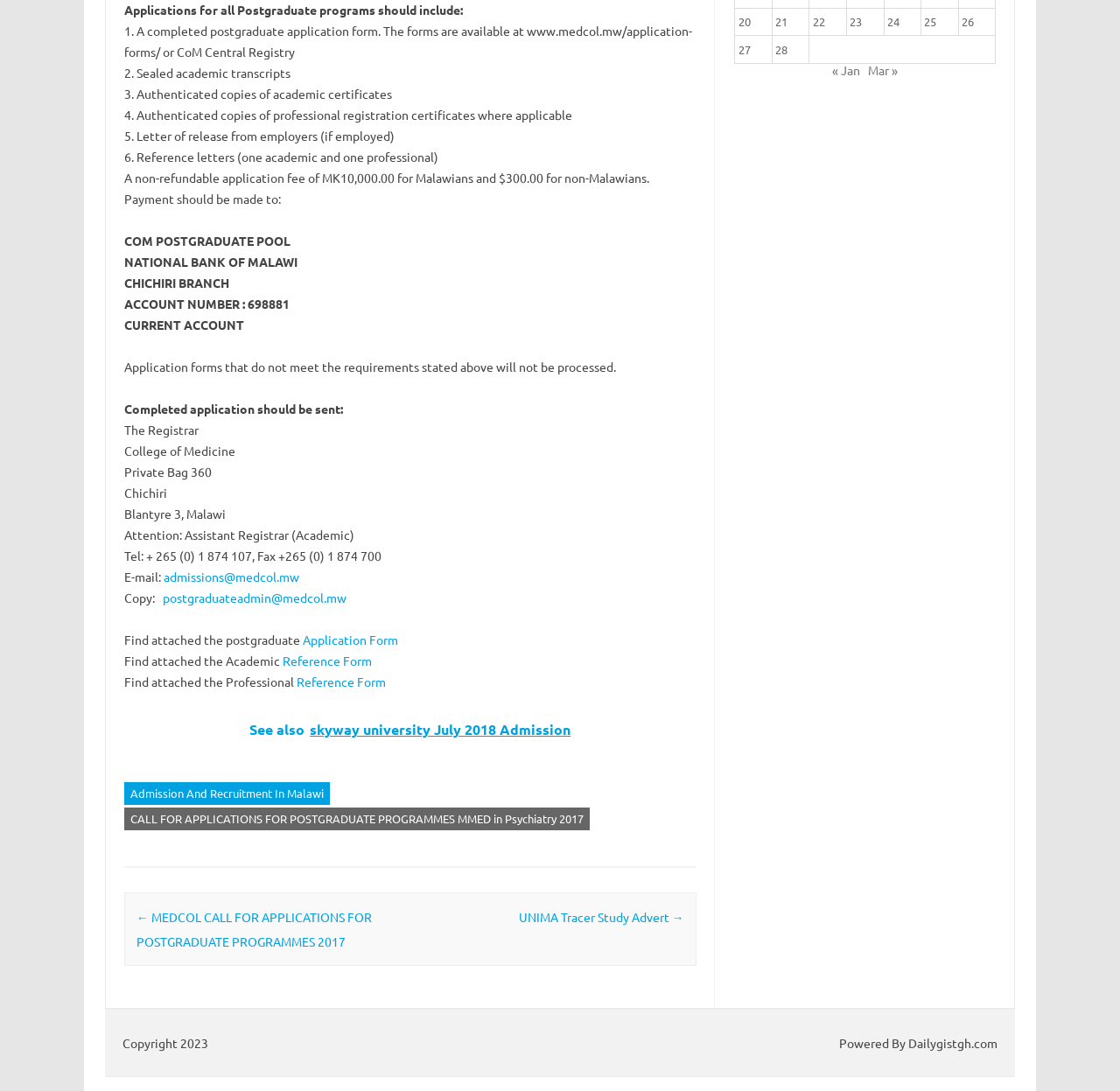From the details in the image, provide a thorough response to the question: What is the email address for sending application queries?

The webpage provides an email address, admissions@medcol.mw, for sending application queries, along with another email address, postgraduateadmin@medcol.mw, for copying.